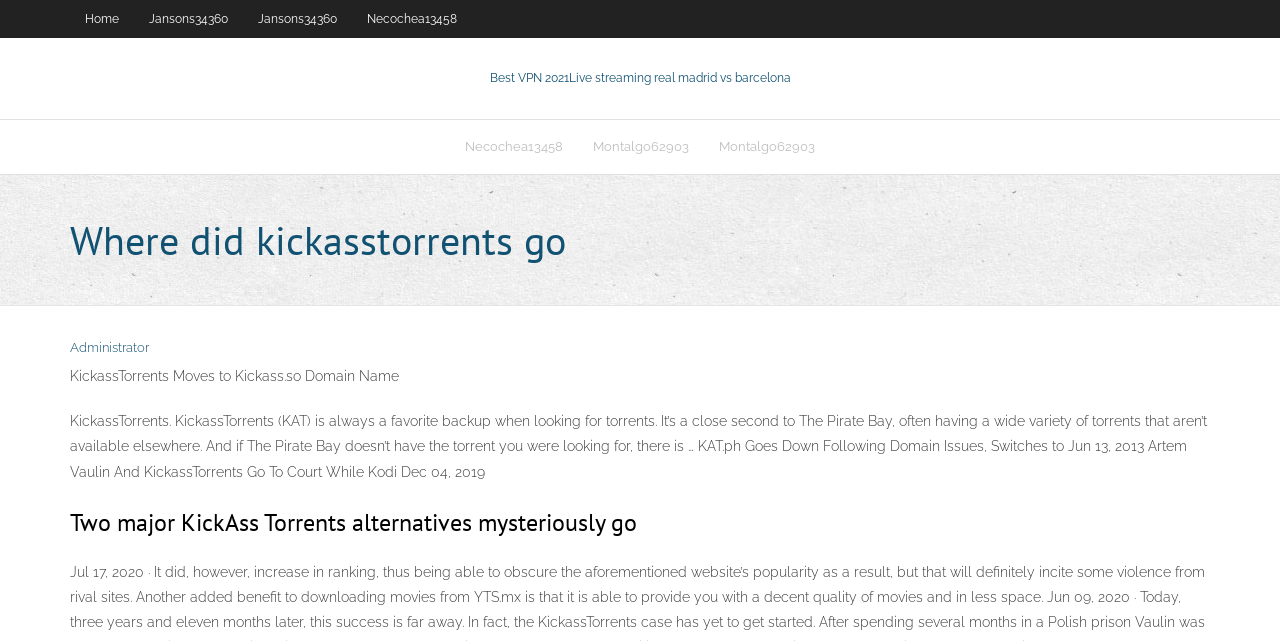Identify the bounding box coordinates of the section to be clicked to complete the task described by the following instruction: "Explore Two major KickAss Torrents alternatives mysteriously go". The coordinates should be four float numbers between 0 and 1, formatted as [left, top, right, bottom].

[0.055, 0.787, 0.945, 0.844]